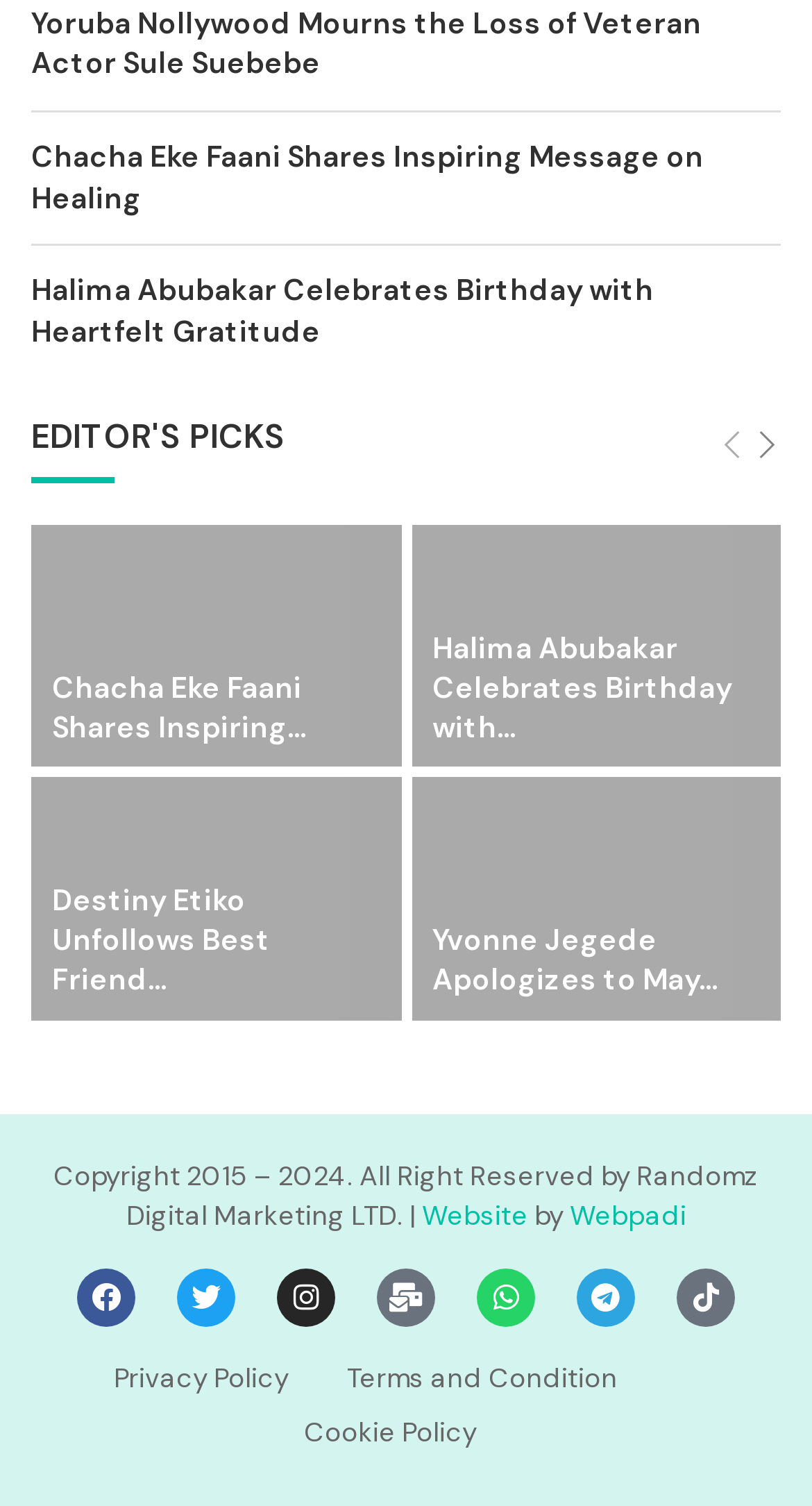Please identify the bounding box coordinates of the clickable area that will fulfill the following instruction: "View previous editor's picks". The coordinates should be in the format of four float numbers between 0 and 1, i.e., [left, top, right, bottom].

[0.885, 0.285, 0.918, 0.309]